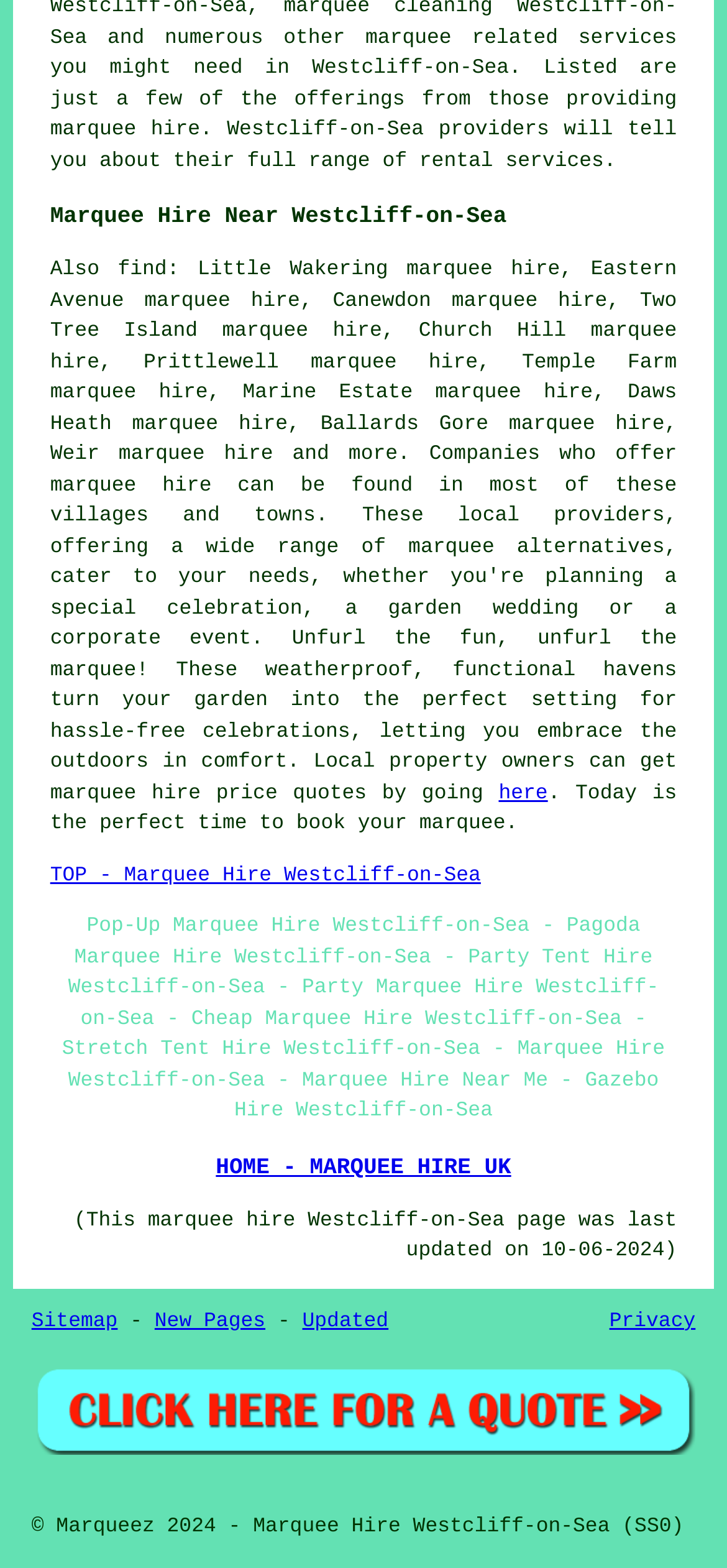Using the provided description: "TOP - Marquee Hire Westcliff-on-Sea", find the bounding box coordinates of the corresponding UI element. The output should be four float numbers between 0 and 1, in the format [left, top, right, bottom].

[0.069, 0.552, 0.661, 0.566]